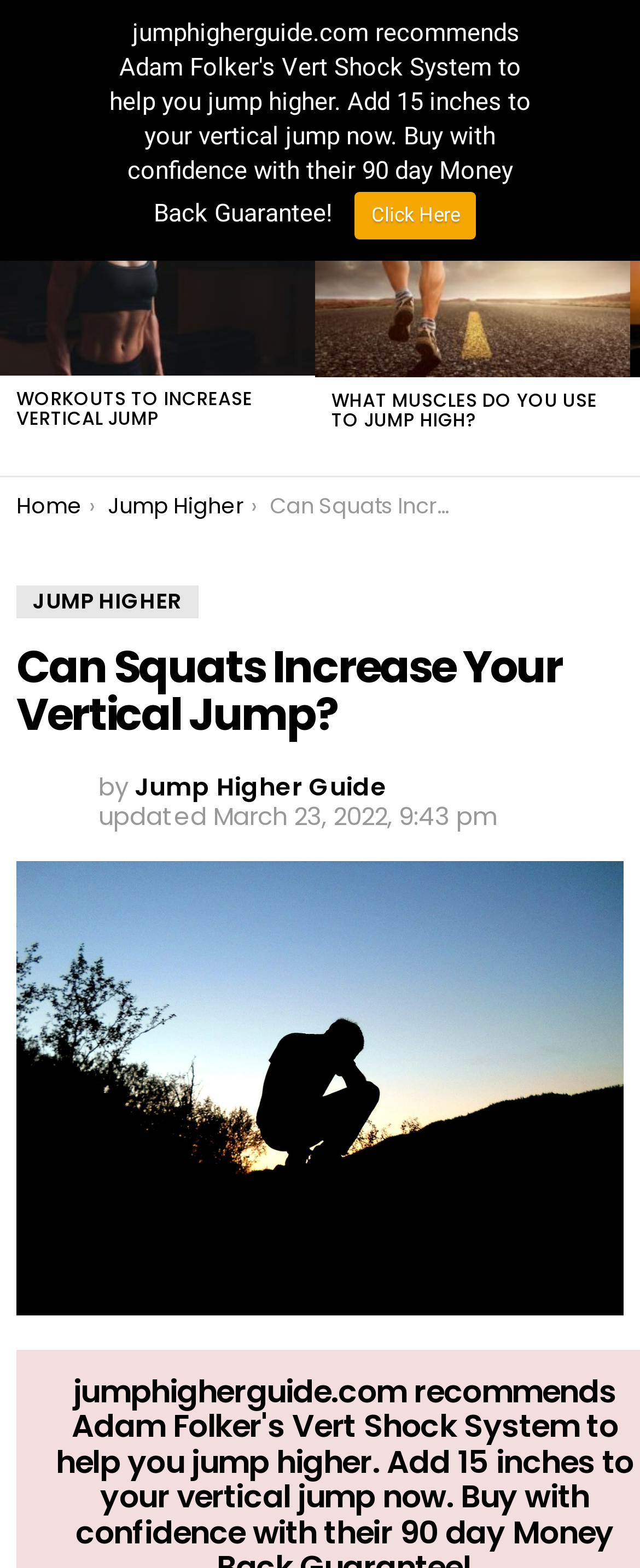How many articles are in the latest stories section?
Provide a concise answer using a single word or phrase based on the image.

2